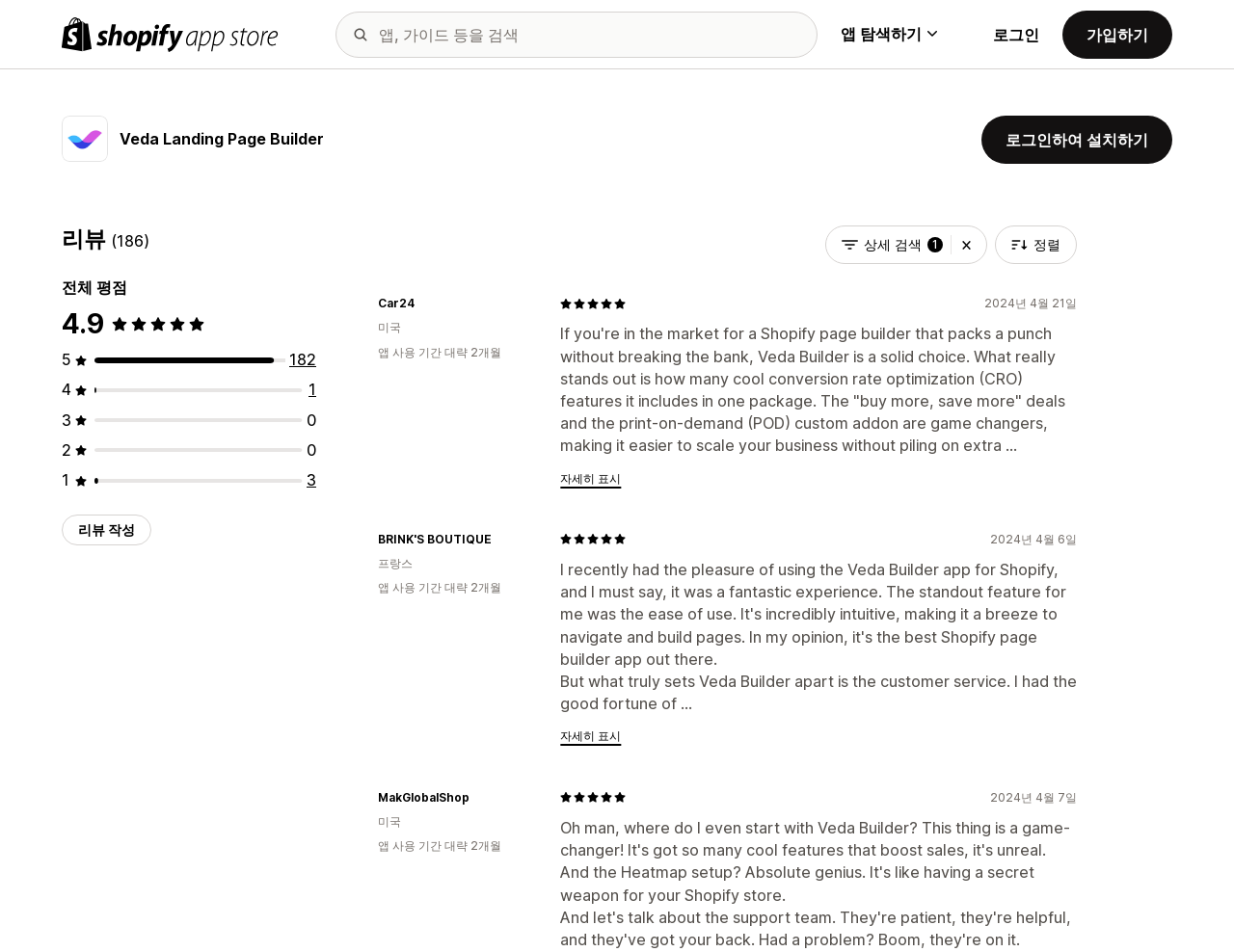Find the bounding box coordinates for the element that must be clicked to complete the instruction: "Filter search results". The coordinates should be four float numbers between 0 and 1, indicated as [left, top, right, bottom].

[0.669, 0.237, 0.8, 0.277]